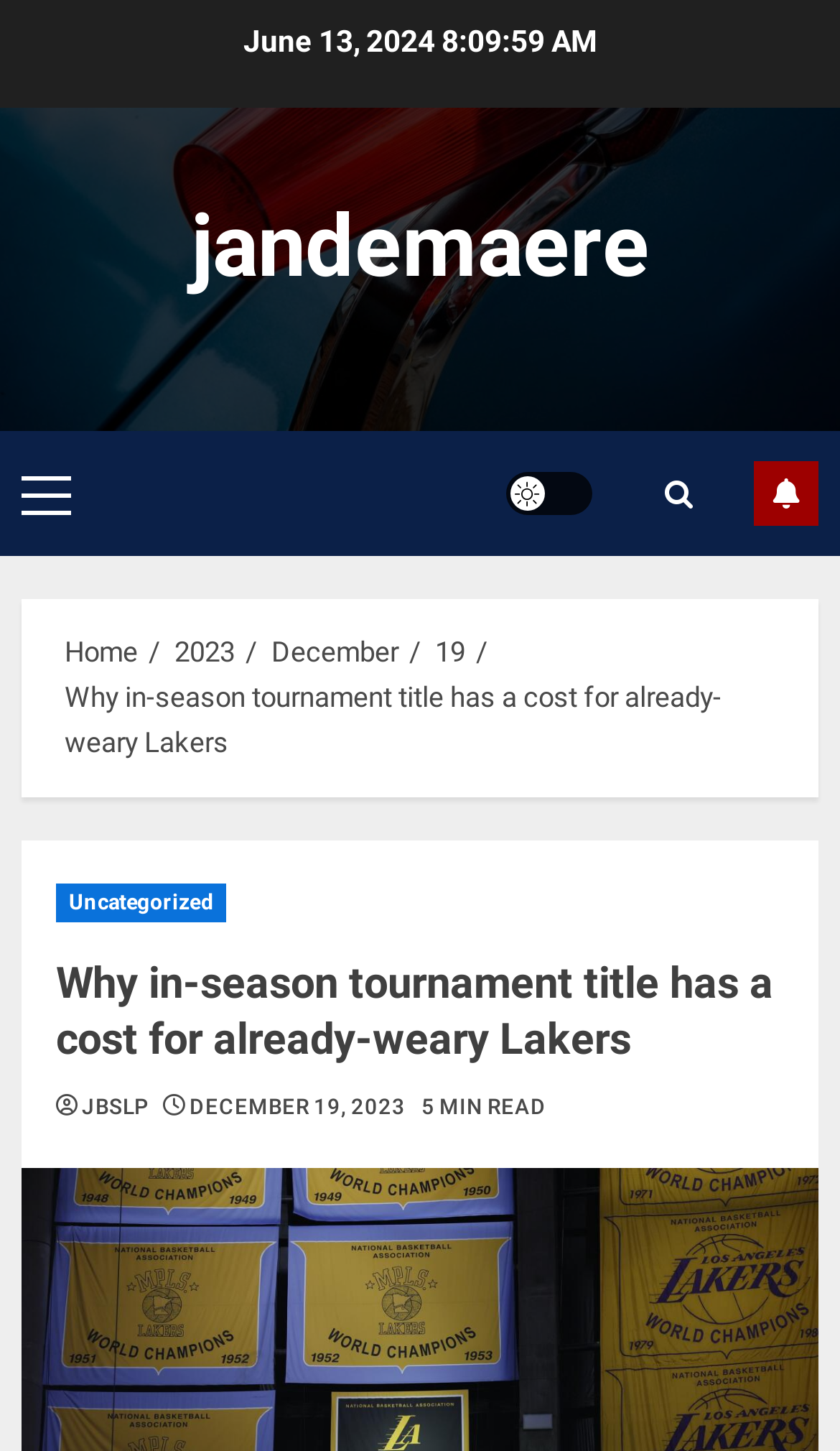Please identify the bounding box coordinates of the clickable area that will fulfill the following instruction: "Click on the light/dark button". The coordinates should be in the format of four float numbers between 0 and 1, i.e., [left, top, right, bottom].

[0.603, 0.325, 0.705, 0.355]